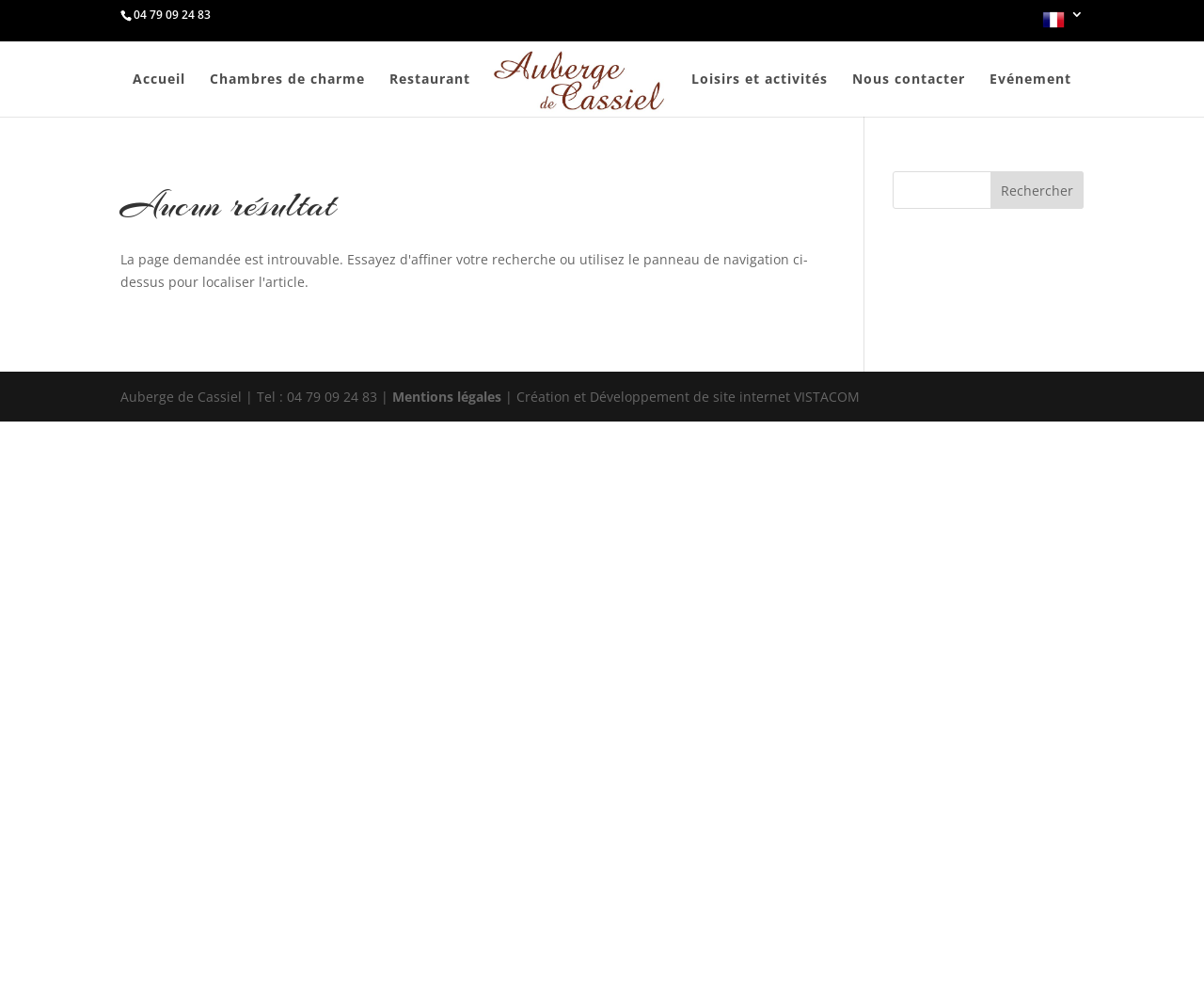Find the bounding box coordinates for the UI element that matches this description: "Rechercher".

[0.823, 0.171, 0.9, 0.208]